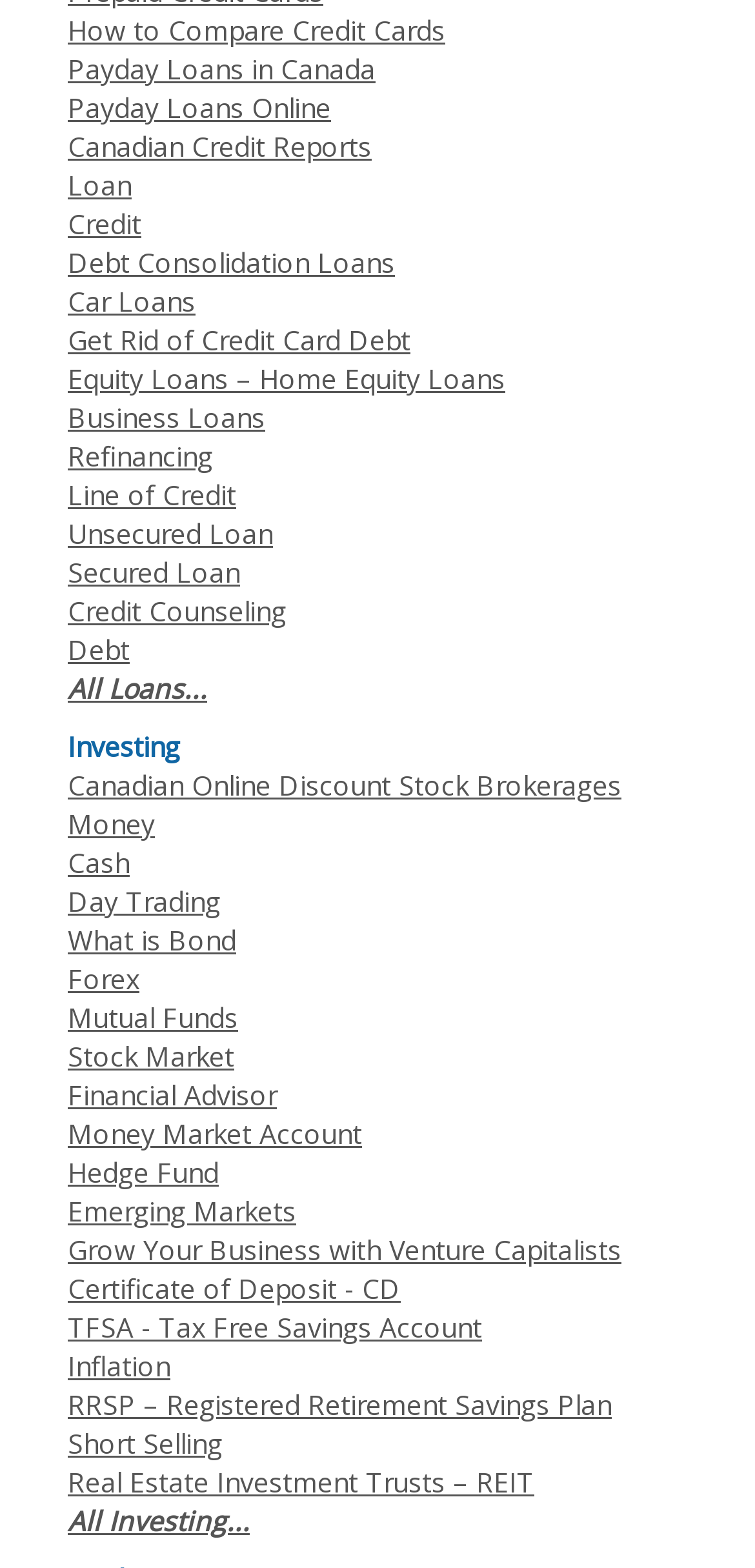Please specify the bounding box coordinates in the format (top-left x, top-left y, bottom-right x, bottom-right y), with values ranging from 0 to 1. Identify the bounding box for the UI component described as follows: Credit

[0.09, 0.131, 0.187, 0.155]